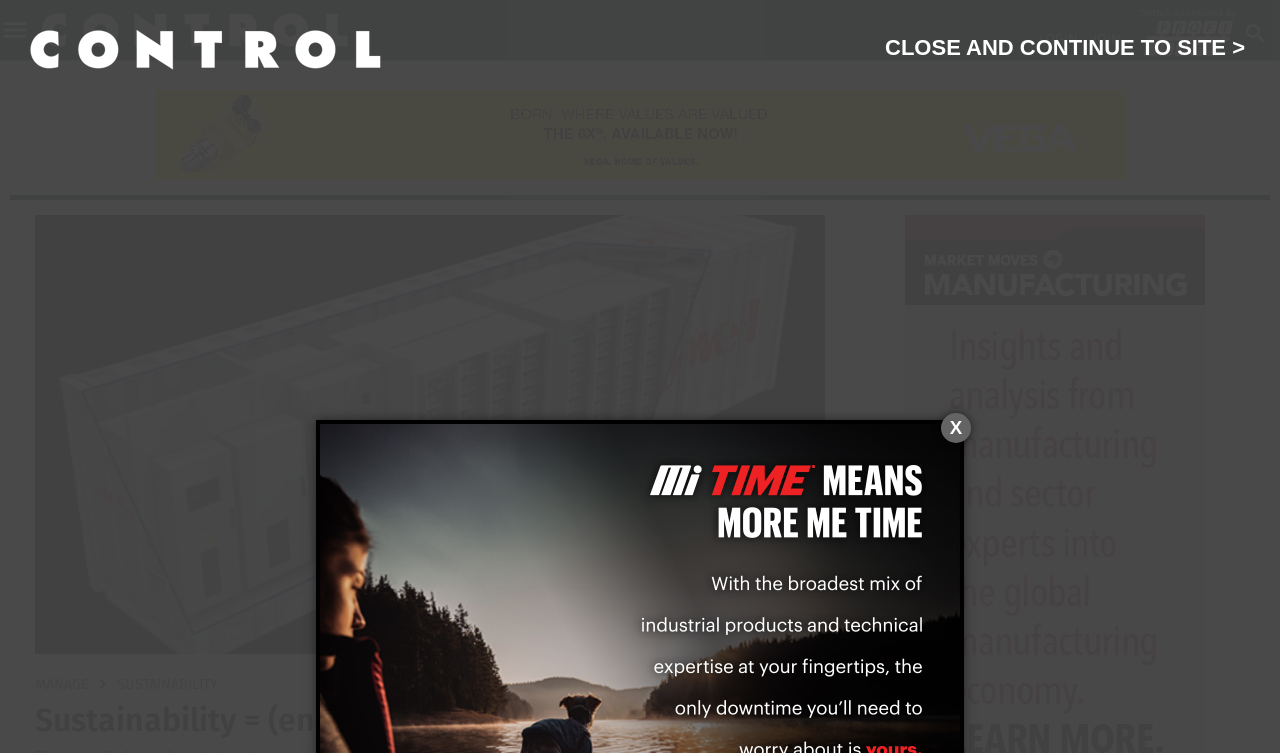Describe all the key features and sections of the webpage thoroughly.

This webpage appears to be a corporate website, specifically focused on sustainability and energy storage solutions. At the top left corner, there is a logo and a link to "Control Global". On the top right corner, there are links to "LOGIN" and "JOIN", as well as a search bar sponsored by a logo. 

Below the top section, there is a vertical menu on the left side, listing various categories such as "Measure", "Calibration", "Flow", and many others, including "AI & ML" and "Motors". 

On the right side of the menu, there is a large figure taking up most of the page, which appears to be an image related to energy storage, with a caption or description "657bcc06a80a7c001e200af7 Screenshot 20231214 185216". 

At the bottom of the page, there are links to "MANAGE" and "SUSTAINABILITY", as well as a heading that reads "Sustainability = (energy) storage". There are also two advertisements, one at the top center and another at the bottom center of the page.